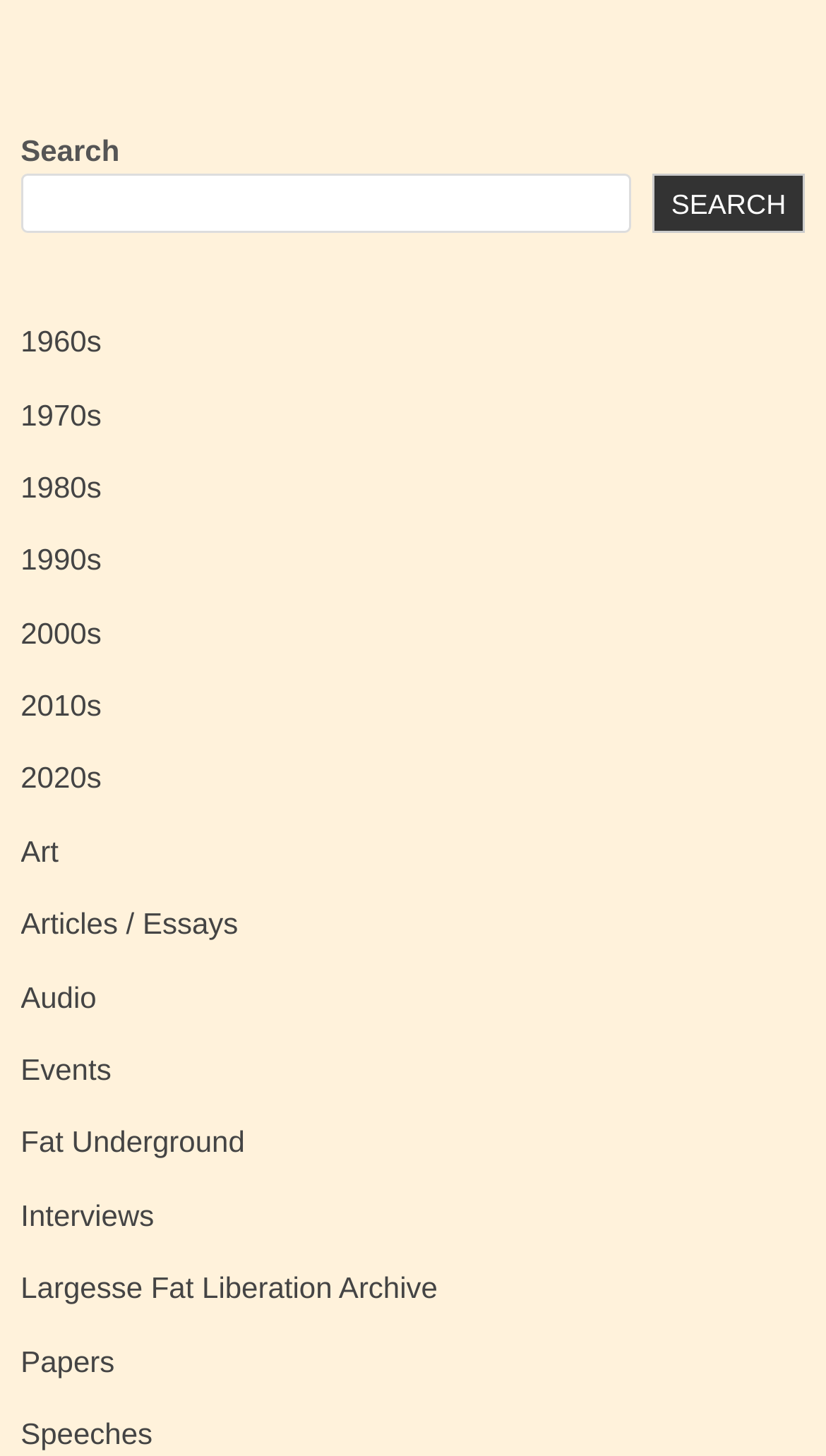Predict the bounding box for the UI component with the following description: "Largesse Fat Liberation Archive".

[0.025, 0.873, 0.53, 0.896]